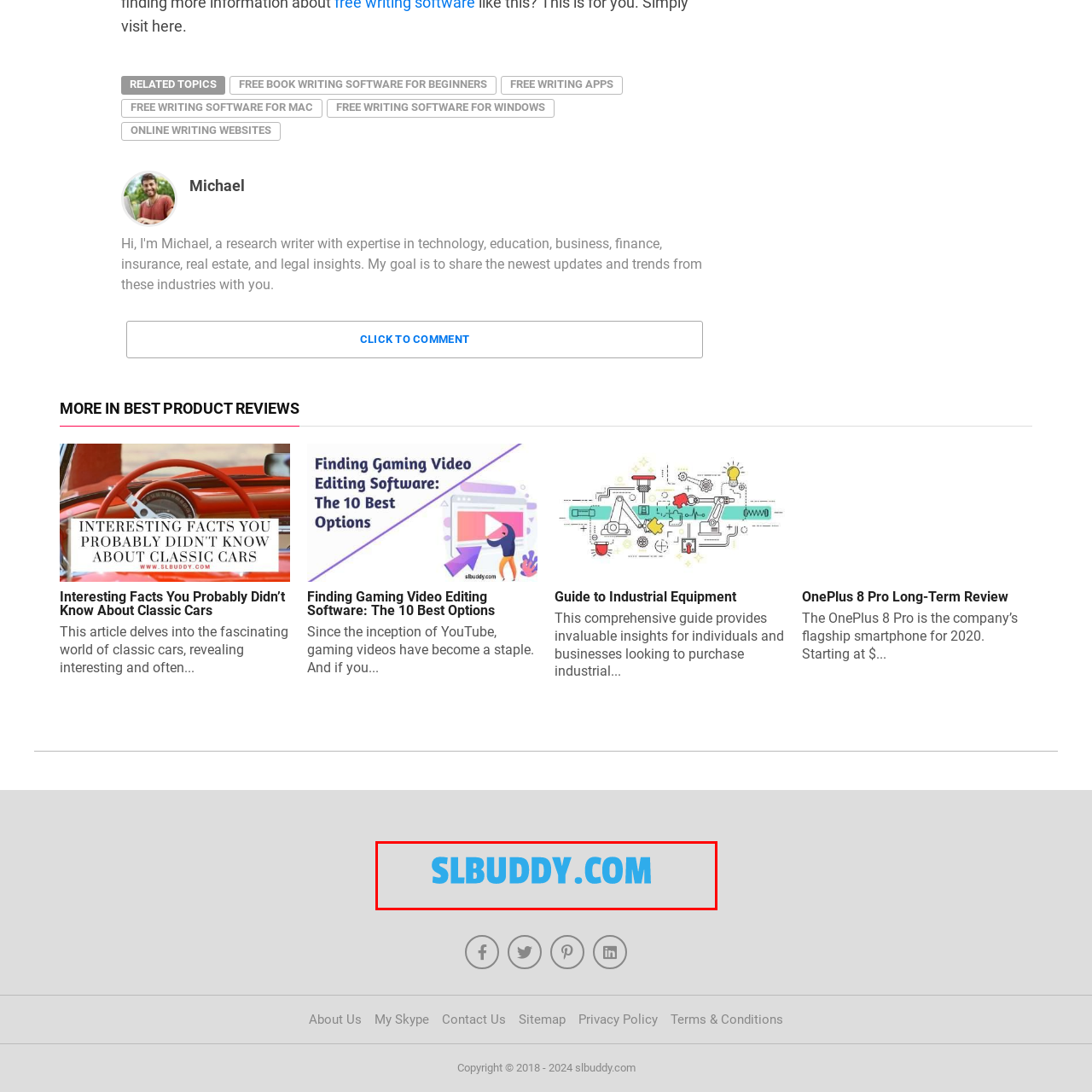Create a detailed description of the image enclosed by the red bounding box.

The image showcases the bold text "SLBUDDY.COM" displayed prominently in a vibrant blue color against a light gray background. This text likely serves as the logo or branding for the website, indicating its identity and online presence. The simplicity and clarity of the design suggest a modern and user-friendly approach, aimed at attracting visitors and creating a recognizable brand. Overall, this image encapsulates the essence of SLBUDDY.COM, emphasizing its role in providing online resources or services related to writing or productivity.